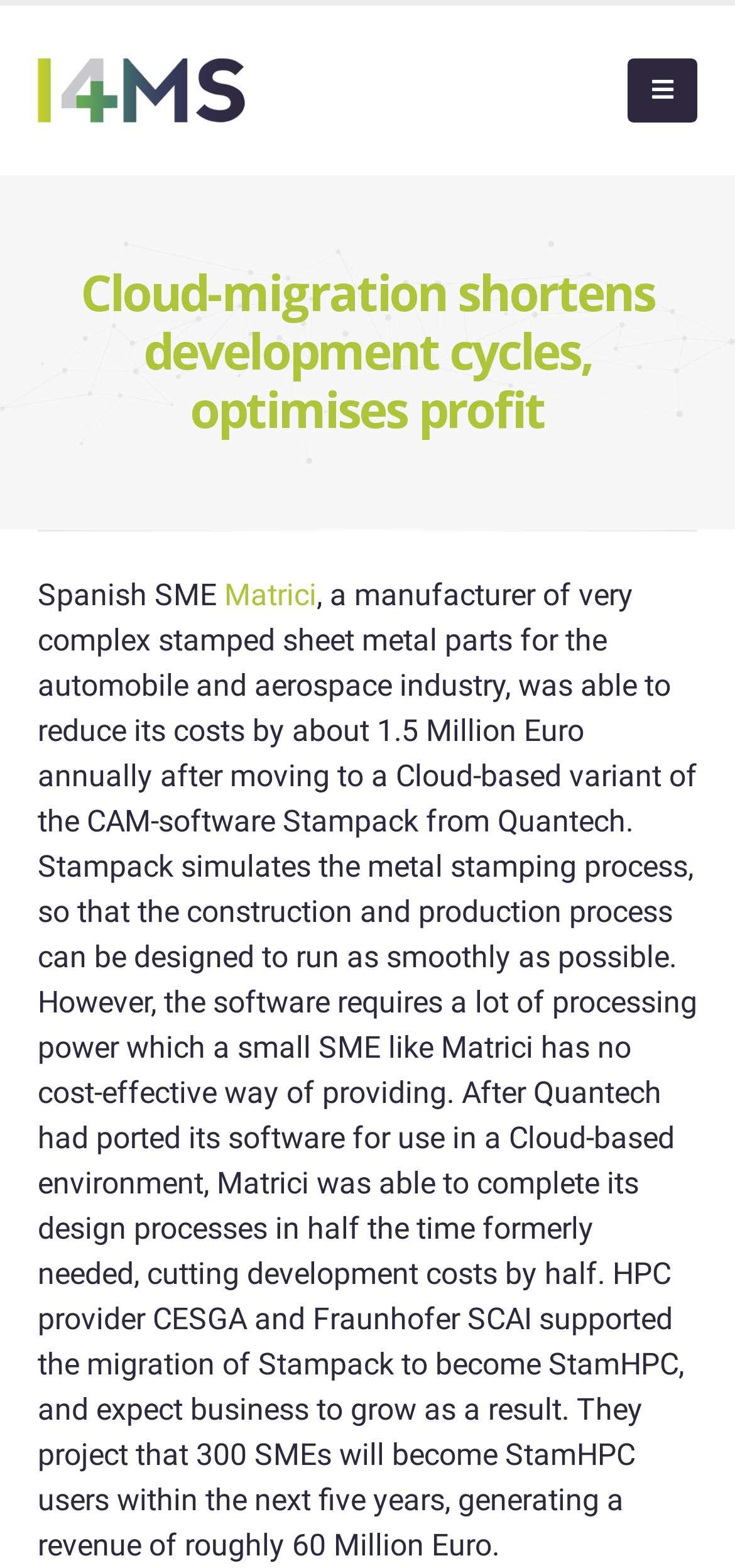What is the name of the SME mentioned? Refer to the image and provide a one-word or short phrase answer.

Matrici